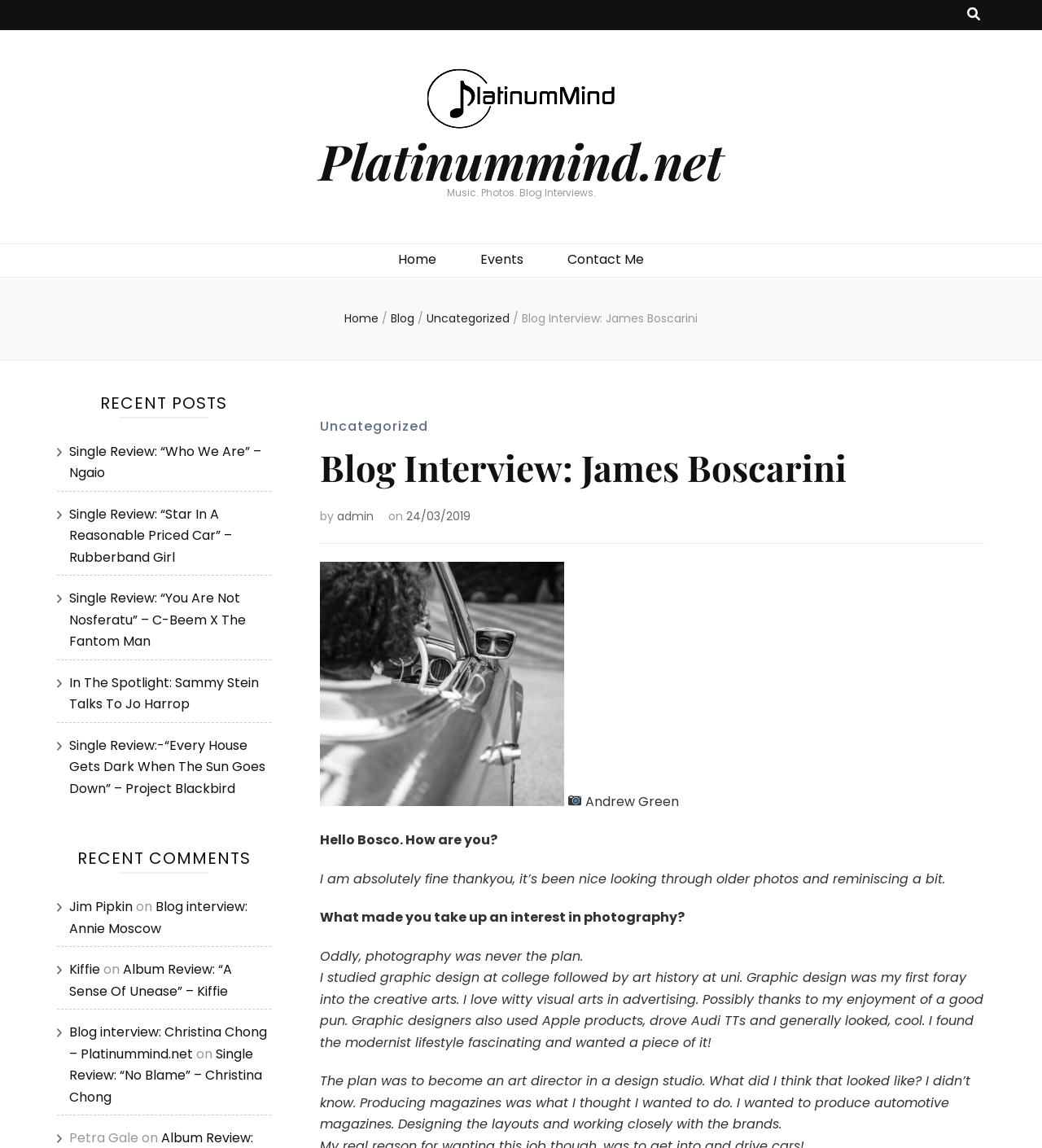Kindly determine the bounding box coordinates for the clickable area to achieve the given instruction: "Visit the Platinummind.net homepage".

[0.41, 0.059, 0.59, 0.118]